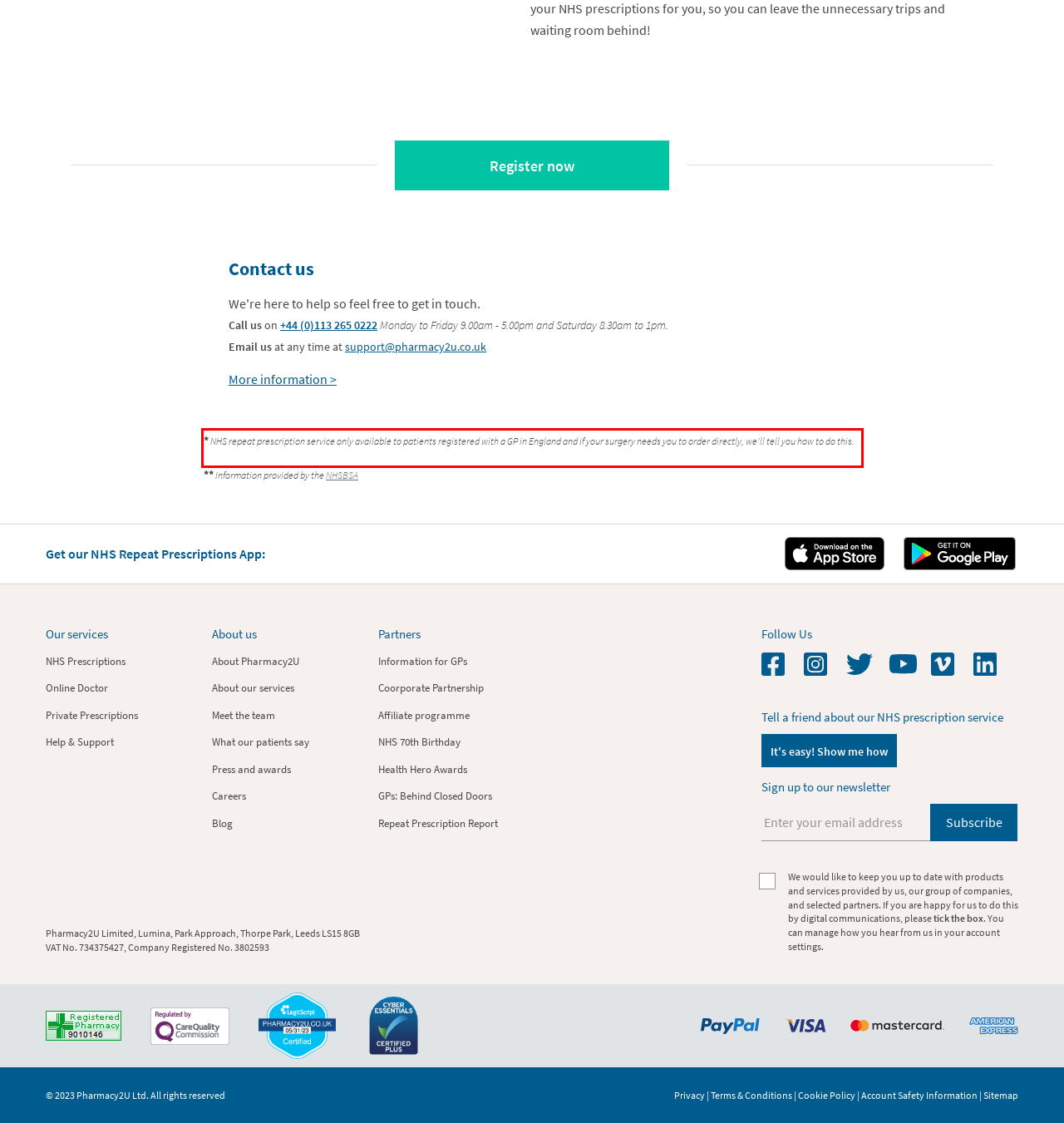Using the provided webpage screenshot, identify and read the text within the red rectangle bounding box.

* NHS repeat prescription service only available to patients registered with a GP in England and if your surgery needs you to order directly, we'll tell you how to do this.